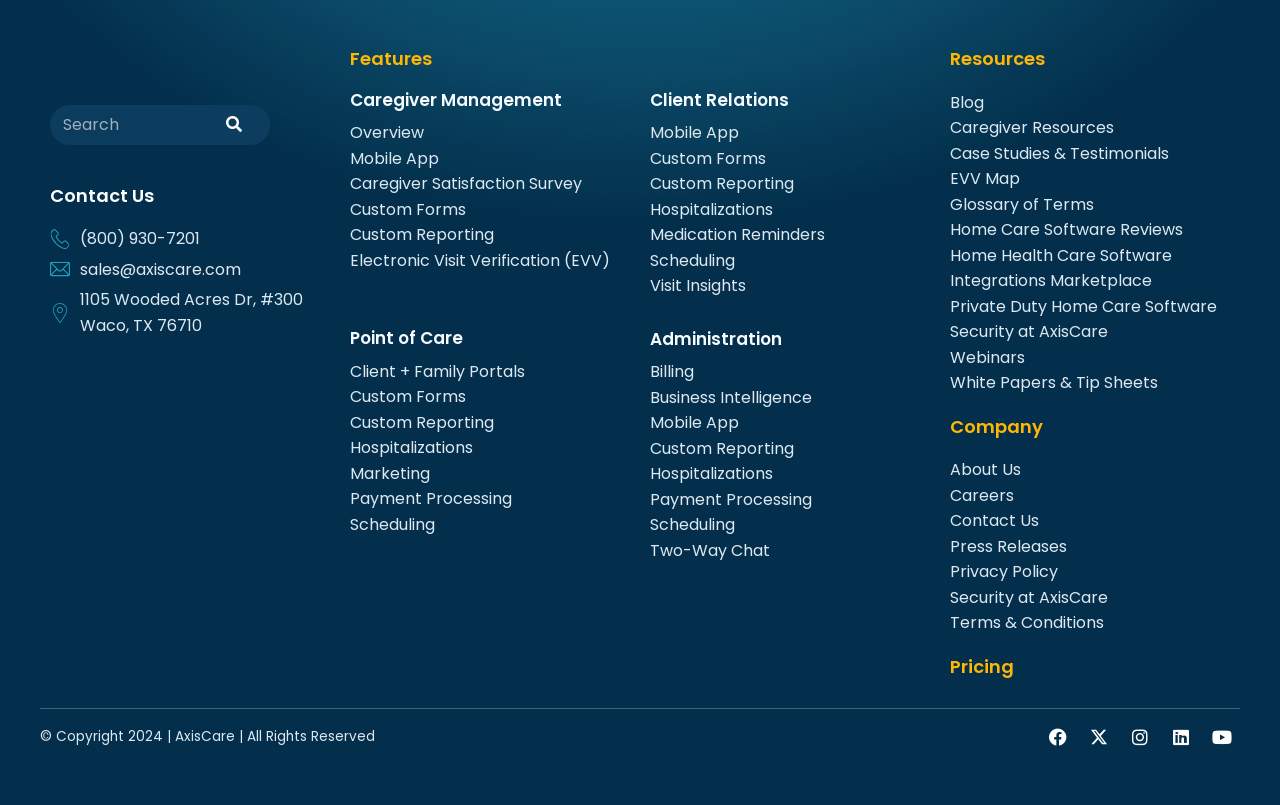Provide the bounding box coordinates of the section that needs to be clicked to accomplish the following instruction: "Search for something."

[0.039, 0.13, 0.211, 0.18]